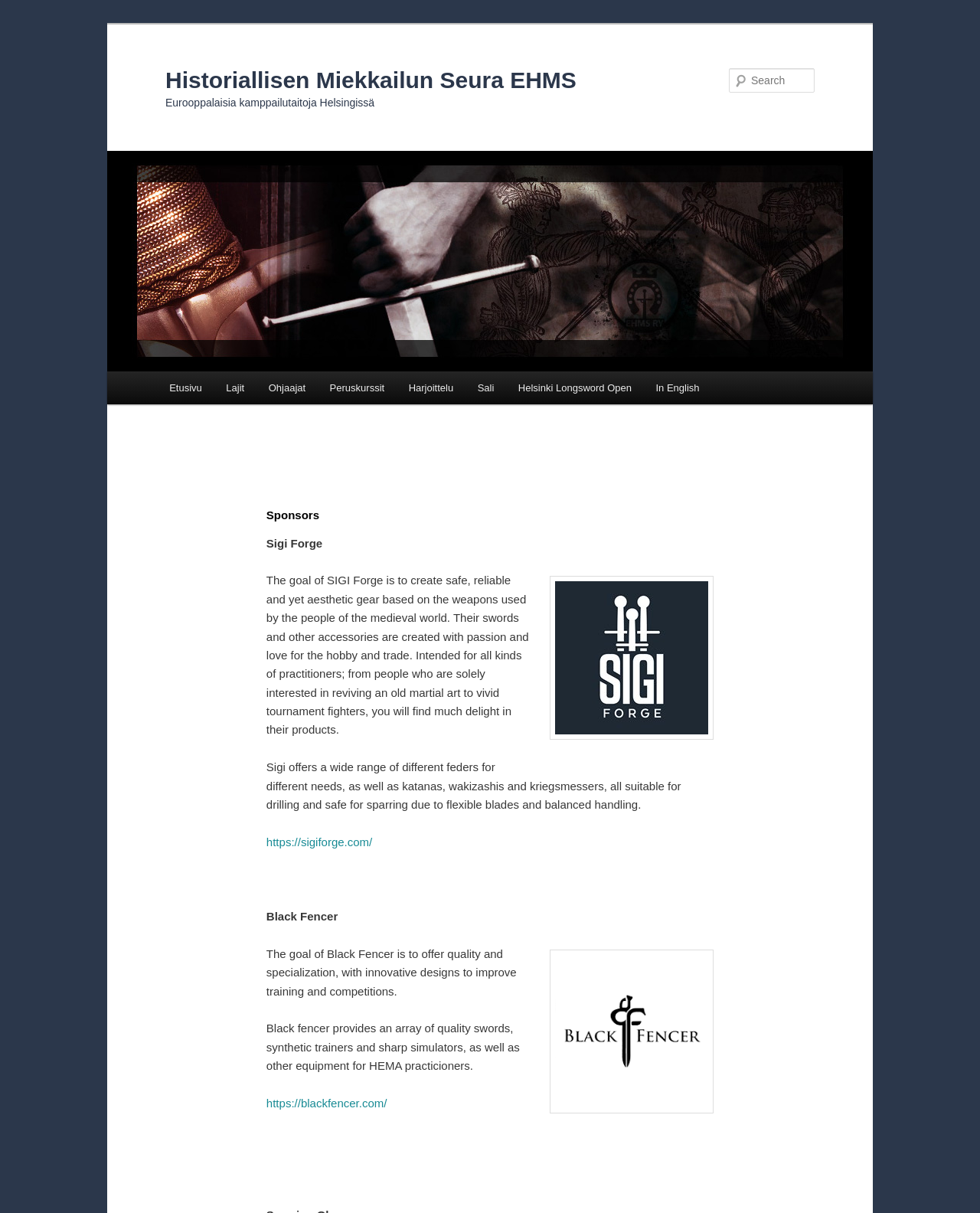Find the bounding box coordinates for the area you need to click to carry out the instruction: "Switch to English". The coordinates should be four float numbers between 0 and 1, indicated as [left, top, right, bottom].

[0.657, 0.306, 0.726, 0.333]